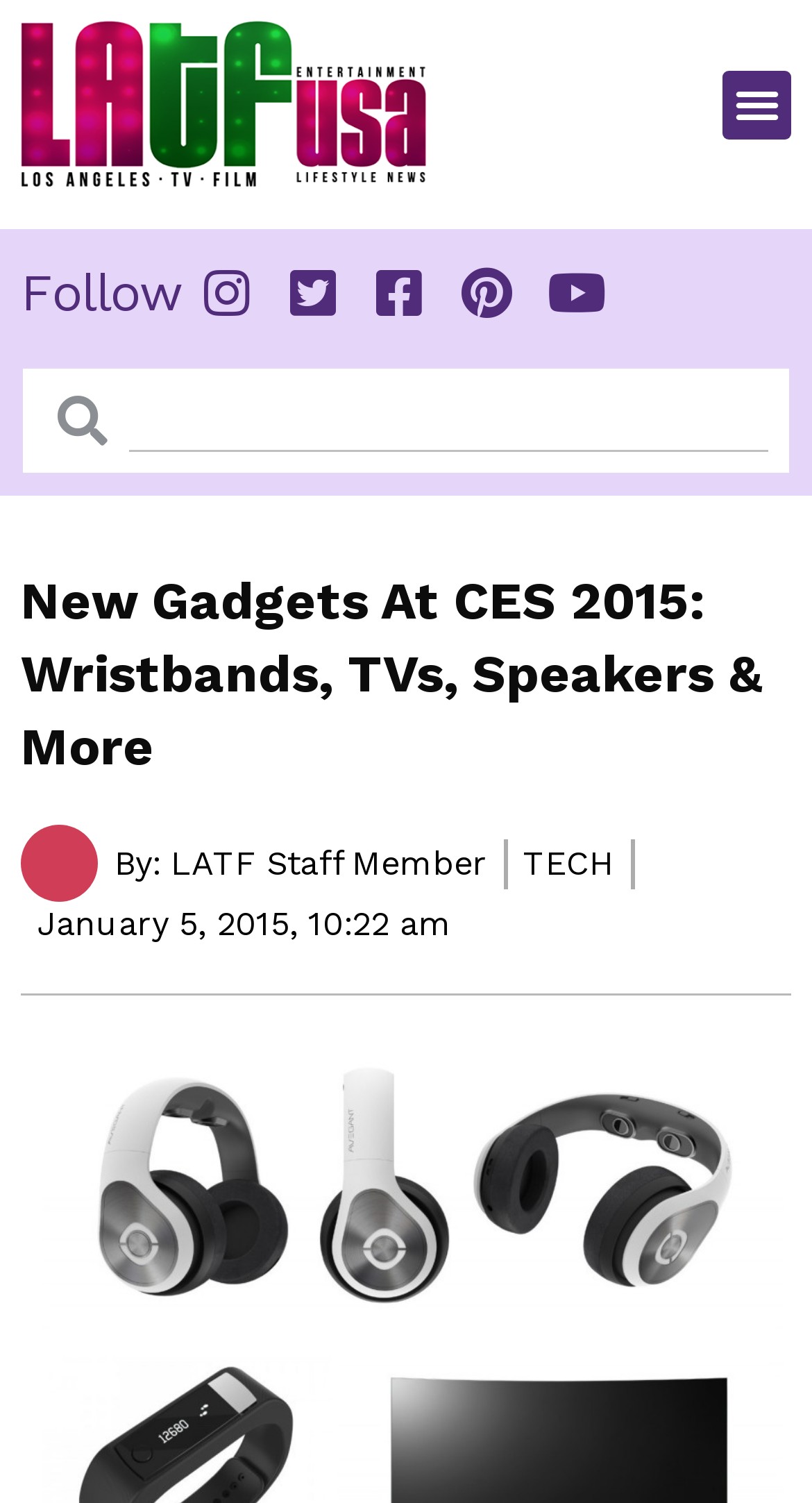Based on the element description Menu, identify the bounding box coordinates for the UI element. The coordinates should be in the format (top-left x, top-left y, bottom-right x, bottom-right y) and within the 0 to 1 range.

[0.89, 0.046, 0.974, 0.092]